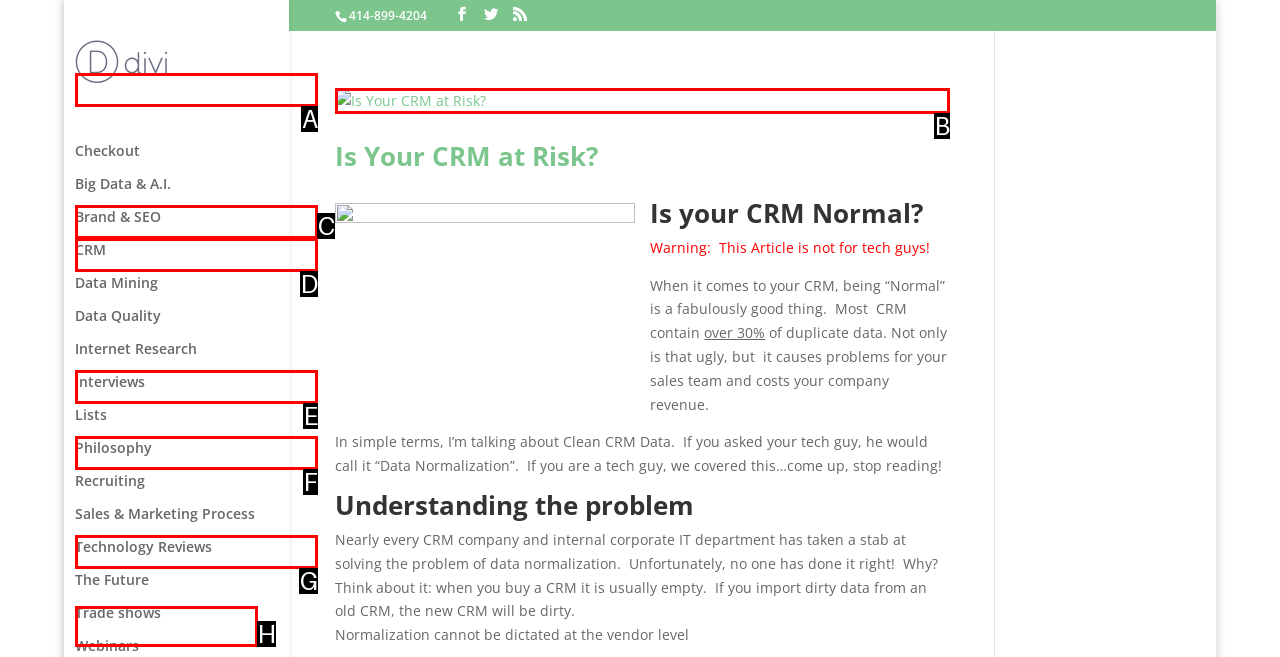Select the HTML element that needs to be clicked to perform the task: Read the article 'Is Your CRM at Risk?'. Reply with the letter of the chosen option.

B